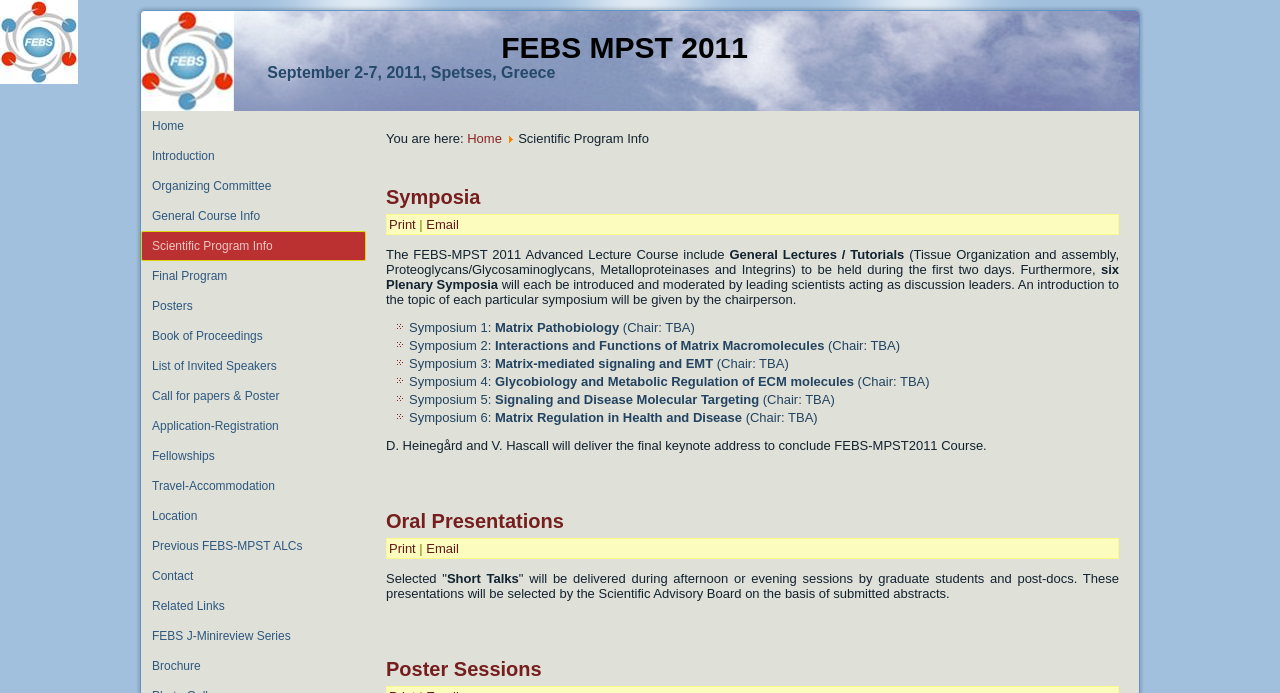Please locate the bounding box coordinates of the region I need to click to follow this instruction: "Click on the 'Poster Sessions' link".

[0.302, 0.949, 0.423, 0.981]